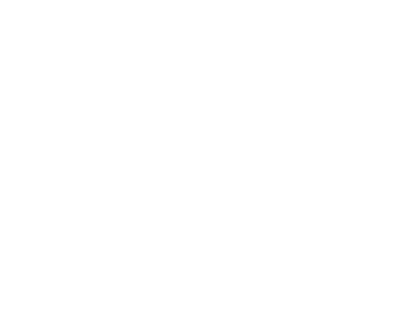Provide a comprehensive description of the image.

The image illustrates the concept of "SEO" (Search Engine Optimization), which is vital for improving a business's online visibility. It likely depicts elements related to SEO strategies, such as search engine results pages, analytics, or marketing icons. Accompanying text on the webpage emphasizes the importance of SEO in today's digital landscape, stating that it helps businesses increase visibility, drive traffic, and enhance their online presence. This image is part of a broader discussion on why SEO is crucial for business growth, highlighting its role in attracting potential customers and staying competitive in the digital market.